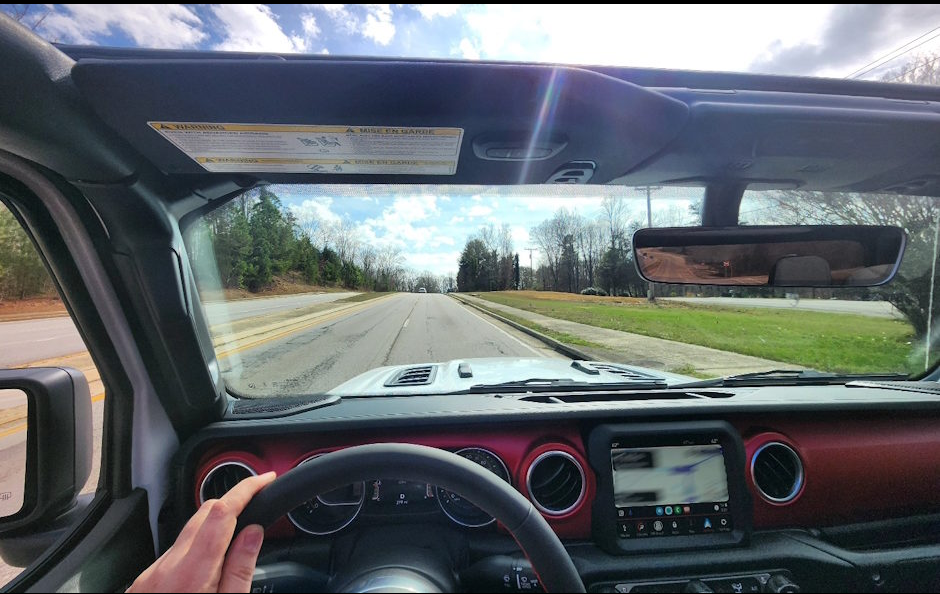Answer the question using only a single word or phrase: 
What type of environment is the vehicle driving through?

nature